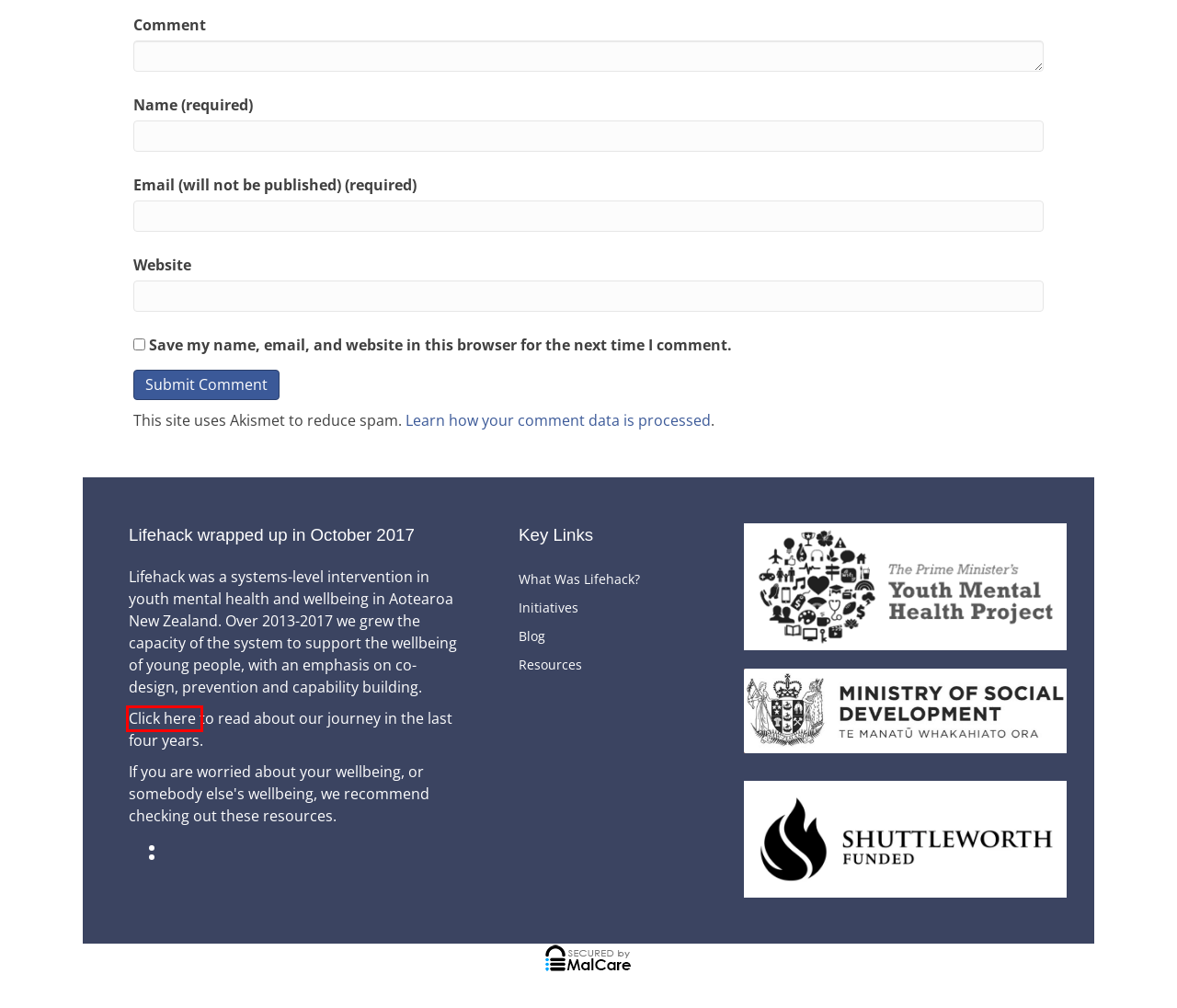Given a screenshot of a webpage with a red bounding box highlighting a UI element, choose the description that best corresponds to the new webpage after clicking the element within the red bounding box. Here are your options:
A. Lifehack's Four Year Journey: Wrapping Up In October 2017 - Lifehack HQ
B. Wellbeing and Mental Health Support - Lifehack HQ
C. Lifehack Resources Archive - Lifehack HQ
D. WordPress Security for High Performance Websites - MalCare
E. What is Lifehack?
F. Join the Lifehack Newsletter
G. Initiatives - Lifehack HQ
H. Blog - Lifehack HQ

A